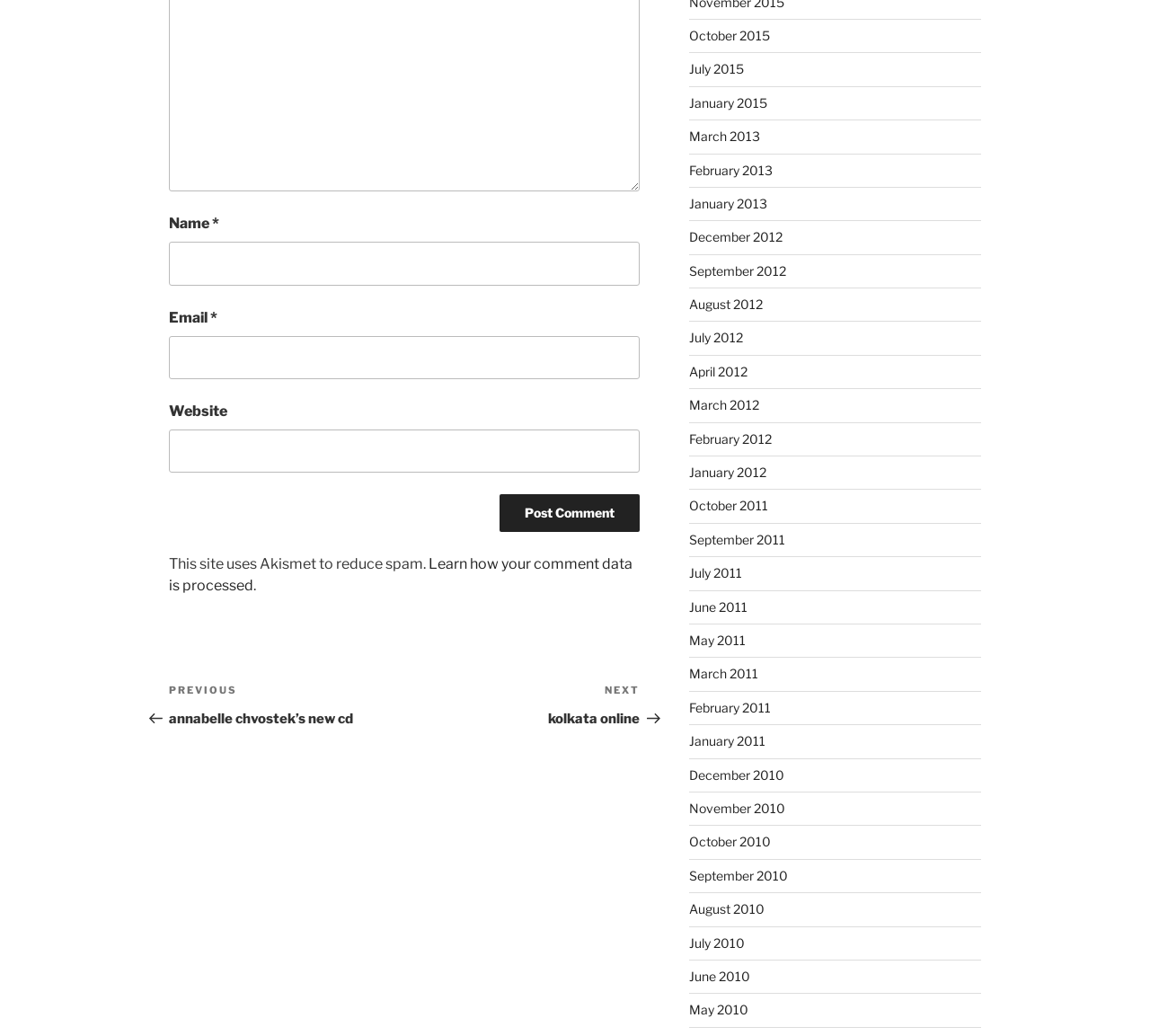Determine the bounding box coordinates of the clickable element to complete this instruction: "Click the Post Comment button". Provide the coordinates in the format of four float numbers between 0 and 1, [left, top, right, bottom].

[0.435, 0.477, 0.556, 0.514]